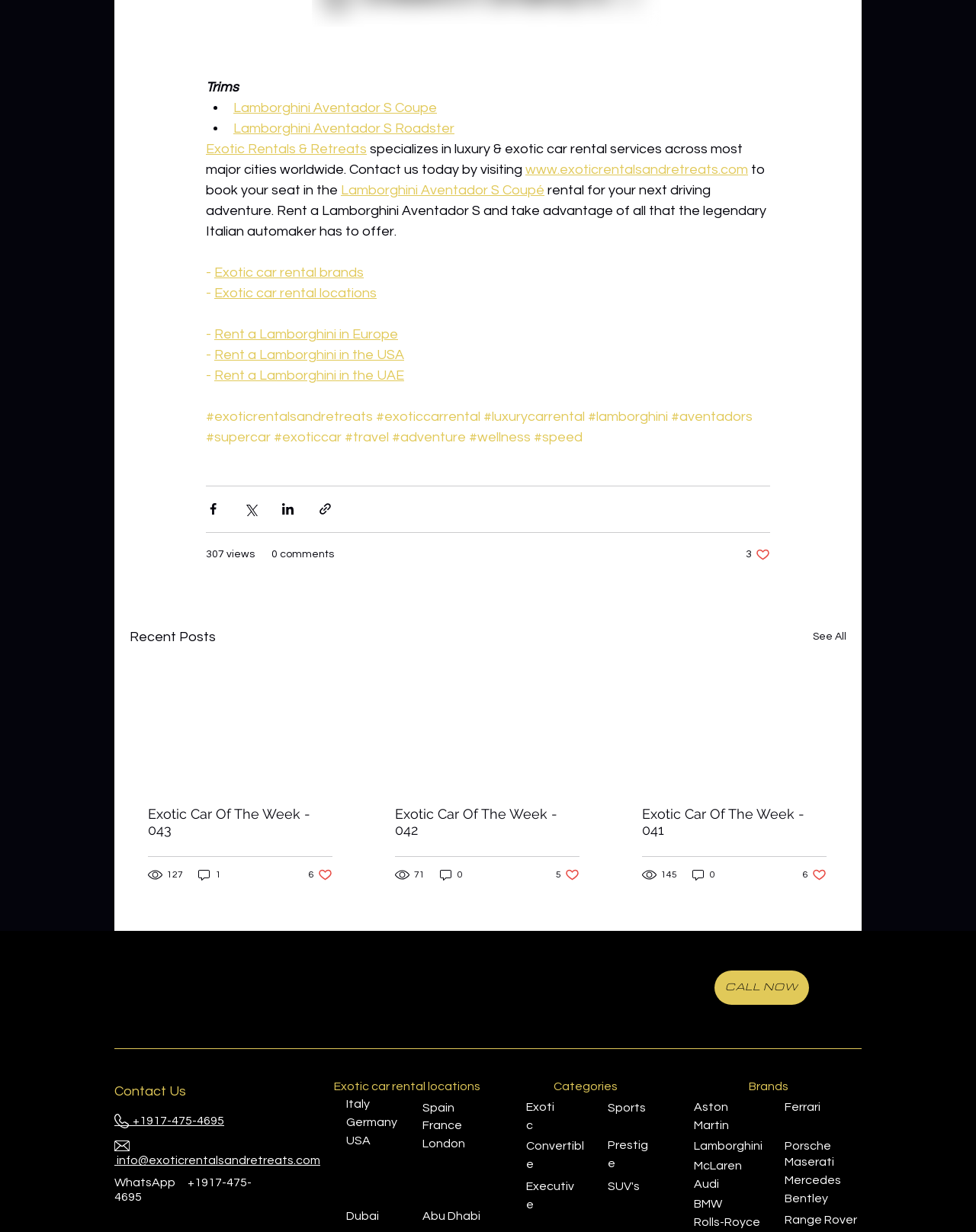What type of car rental service does the website offer?
Please craft a detailed and exhaustive response to the question.

The website offers exotic car rental services, as indicated by the links 'Lamborghini Aventador S Coupe' and 'Lamborghini Aventador S Roadster' and the text 'specializes in luxury & exotic car rental services across most major cities worldwide'.